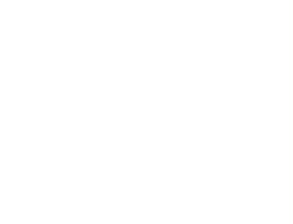Use one word or a short phrase to answer the question provided: 
Who releases the 'Best Dressed in Politics' list?

Brad Gerstman